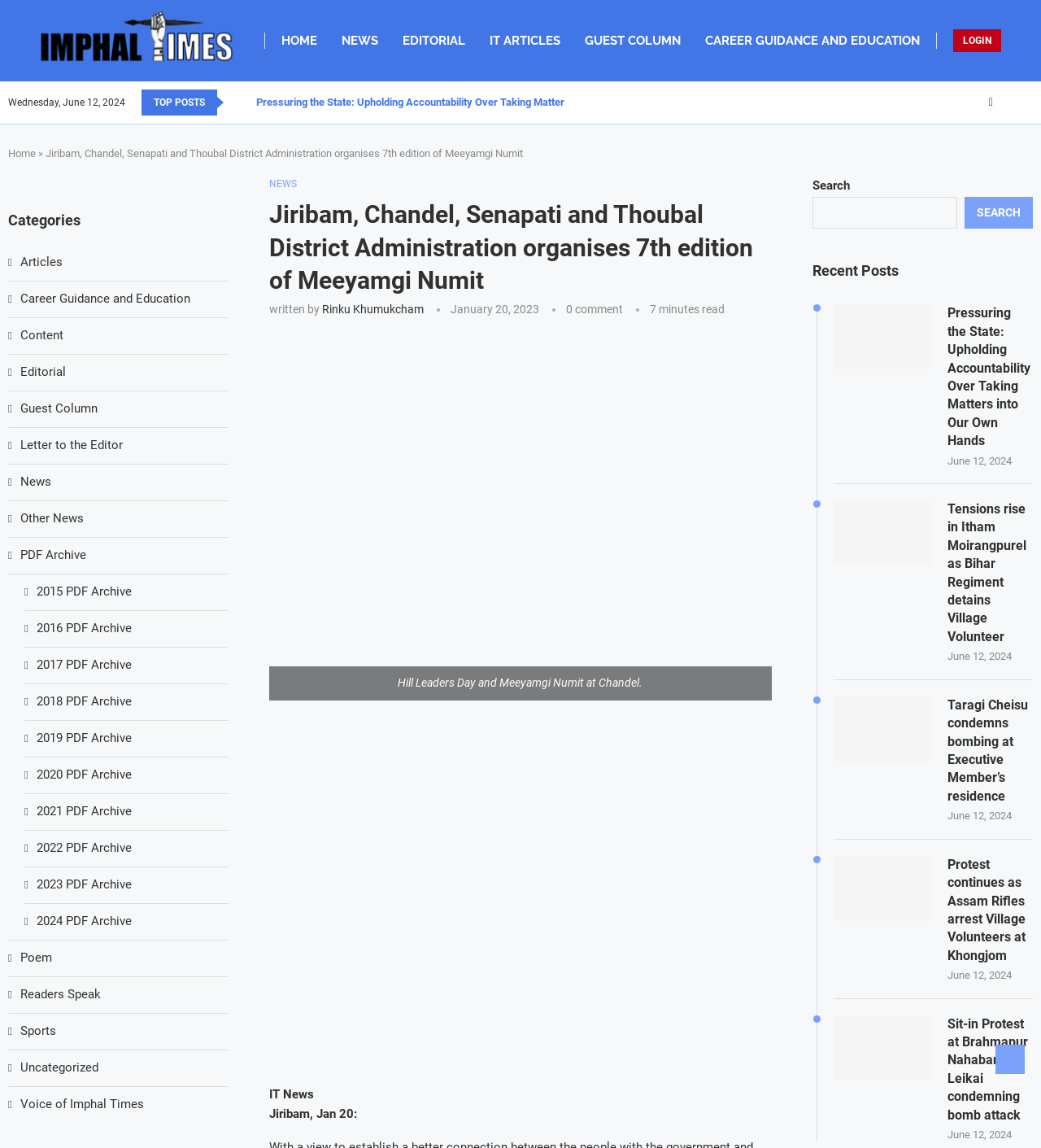From the element description 2017 PDF Archive, predict the bounding box coordinates of the UI element. The coordinates must be specified in the format (top-left x, top-left y, bottom-right x, bottom-right y) and should be within the 0 to 1 range.

[0.023, 0.572, 0.219, 0.587]